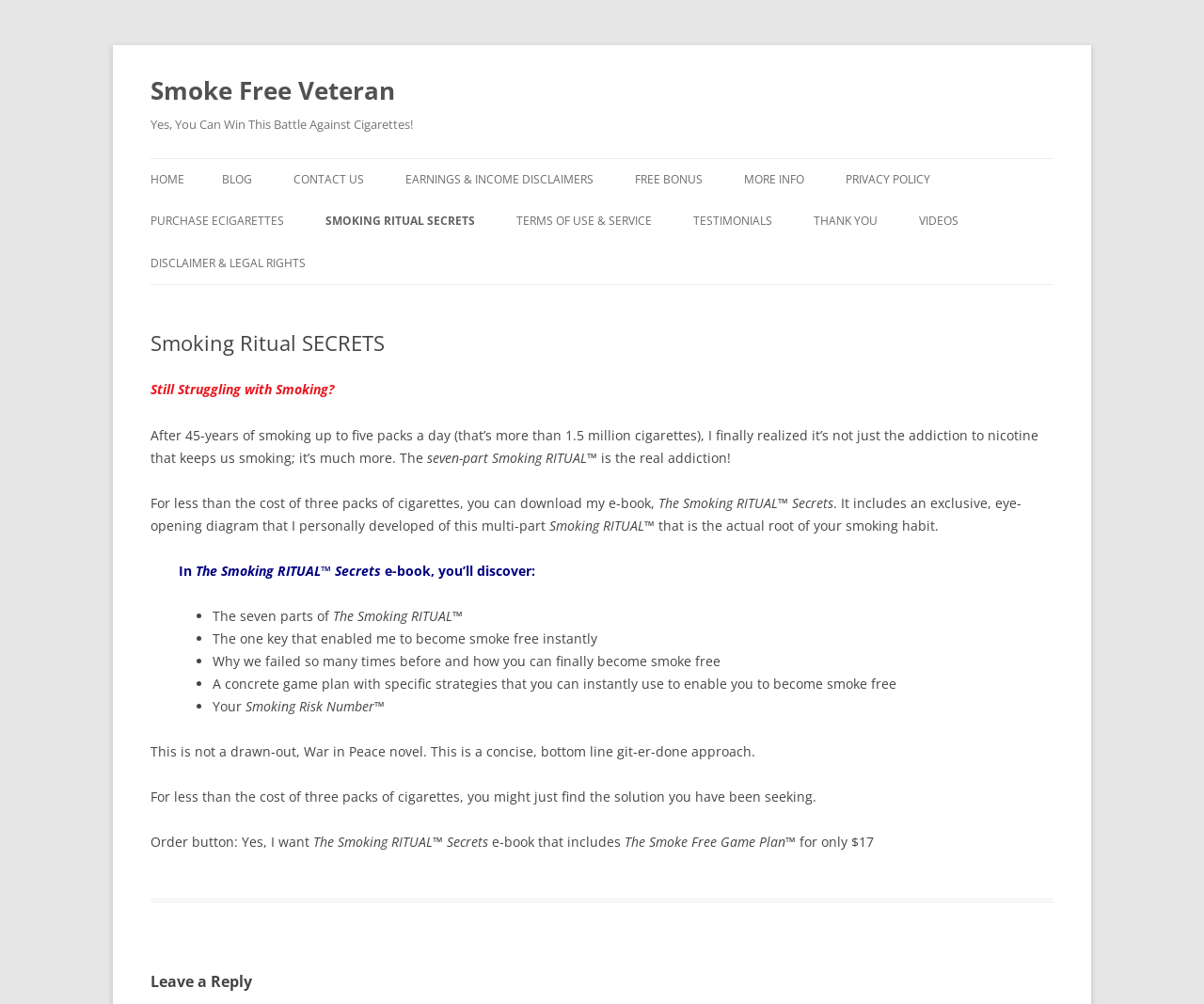Find the bounding box coordinates of the element I should click to carry out the following instruction: "Click the 'ORDER' button".

[0.125, 0.83, 0.726, 0.847]